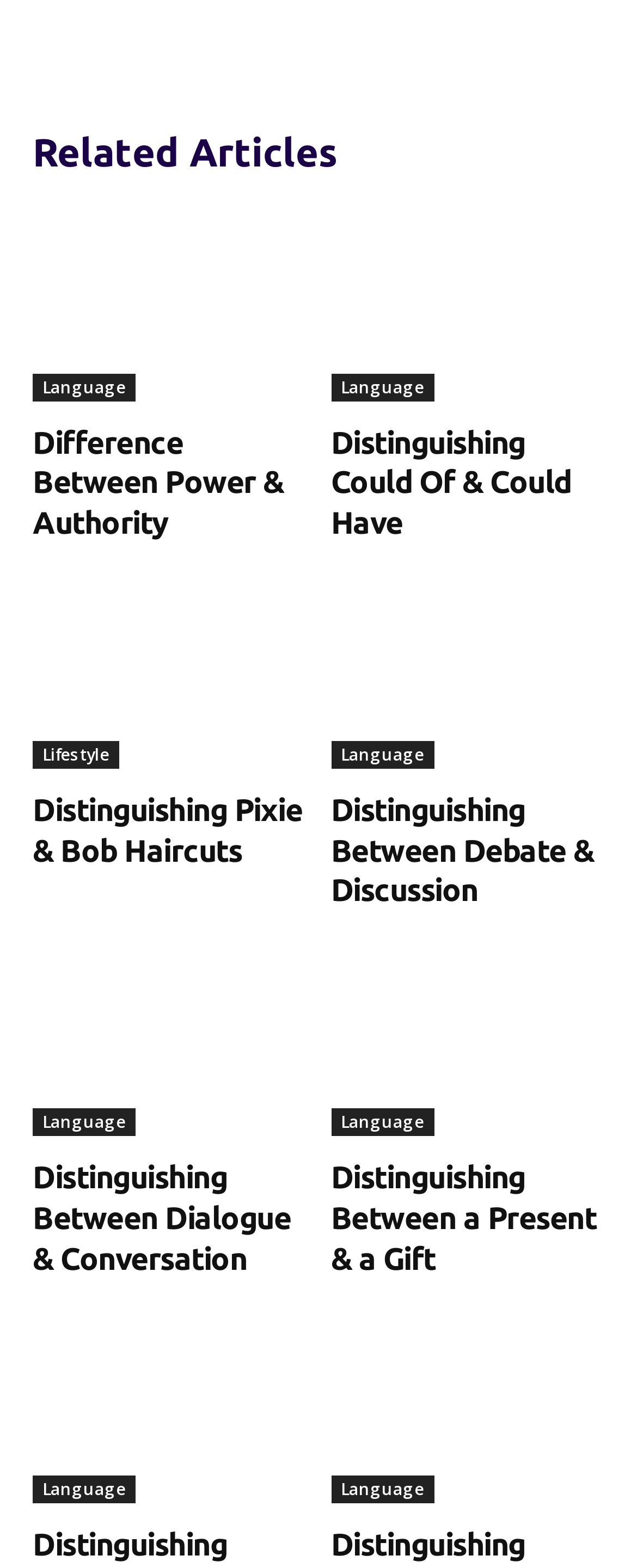Please indicate the bounding box coordinates of the element's region to be clicked to achieve the instruction: "Follow on Facebook". Provide the coordinates as four float numbers between 0 and 1, i.e., [left, top, right, bottom].

None